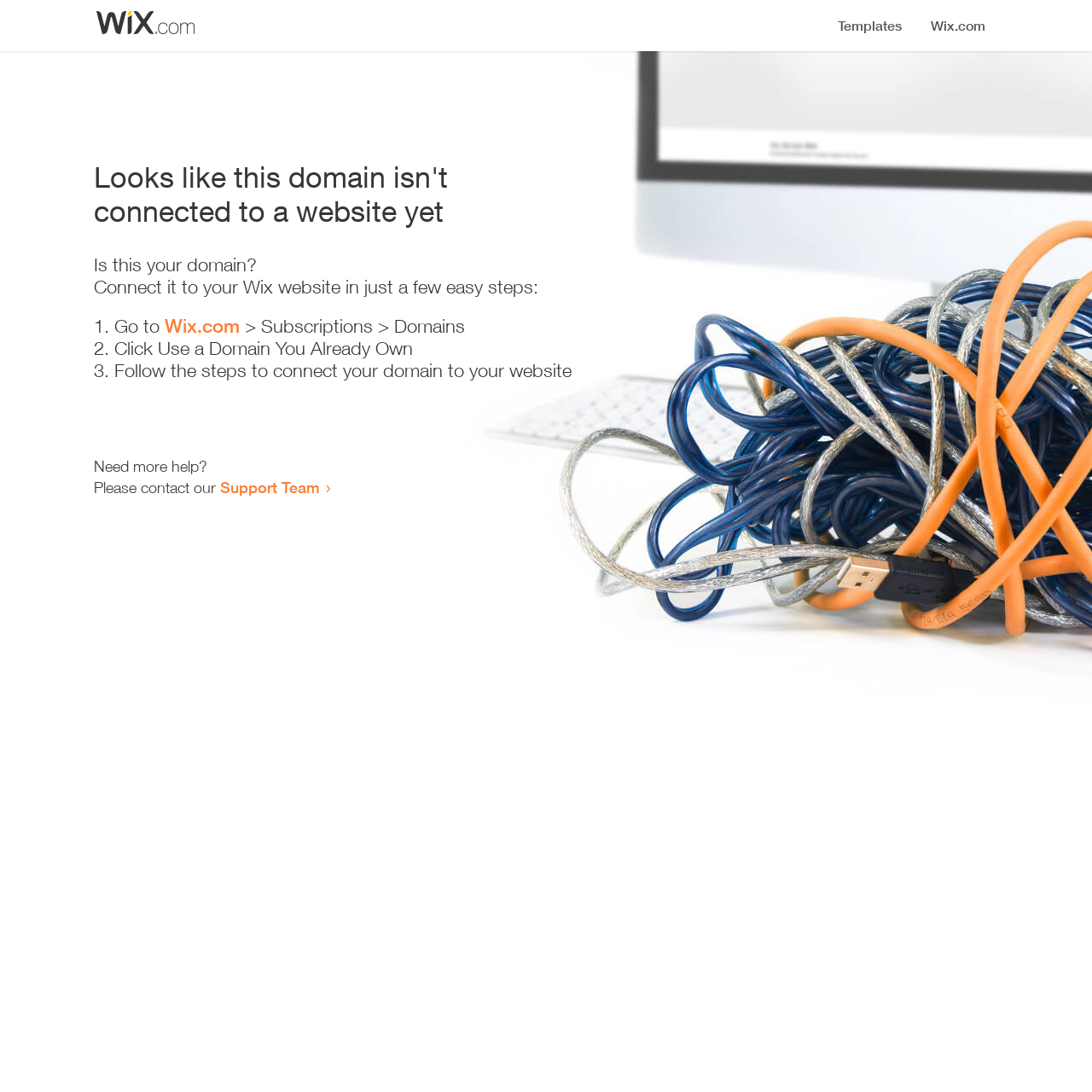Detail the webpage's structure and highlights in your description.

The webpage appears to be an error page, indicating that a domain is not connected to a website yet. At the top, there is a small image, followed by a heading that states the error message. Below the heading, there is a series of instructions to connect the domain to a Wix website. The instructions are presented in a step-by-step format, with three numbered list items. Each list item contains a brief description of the action to take, with the second list item containing a link to Wix.com. 

To the right of the list items, there is a brief description of the action to take. The instructions are followed by a message asking if the user needs more help, and providing a link to the Support Team if they do. The overall layout is simple and easy to follow, with clear headings and concise text.